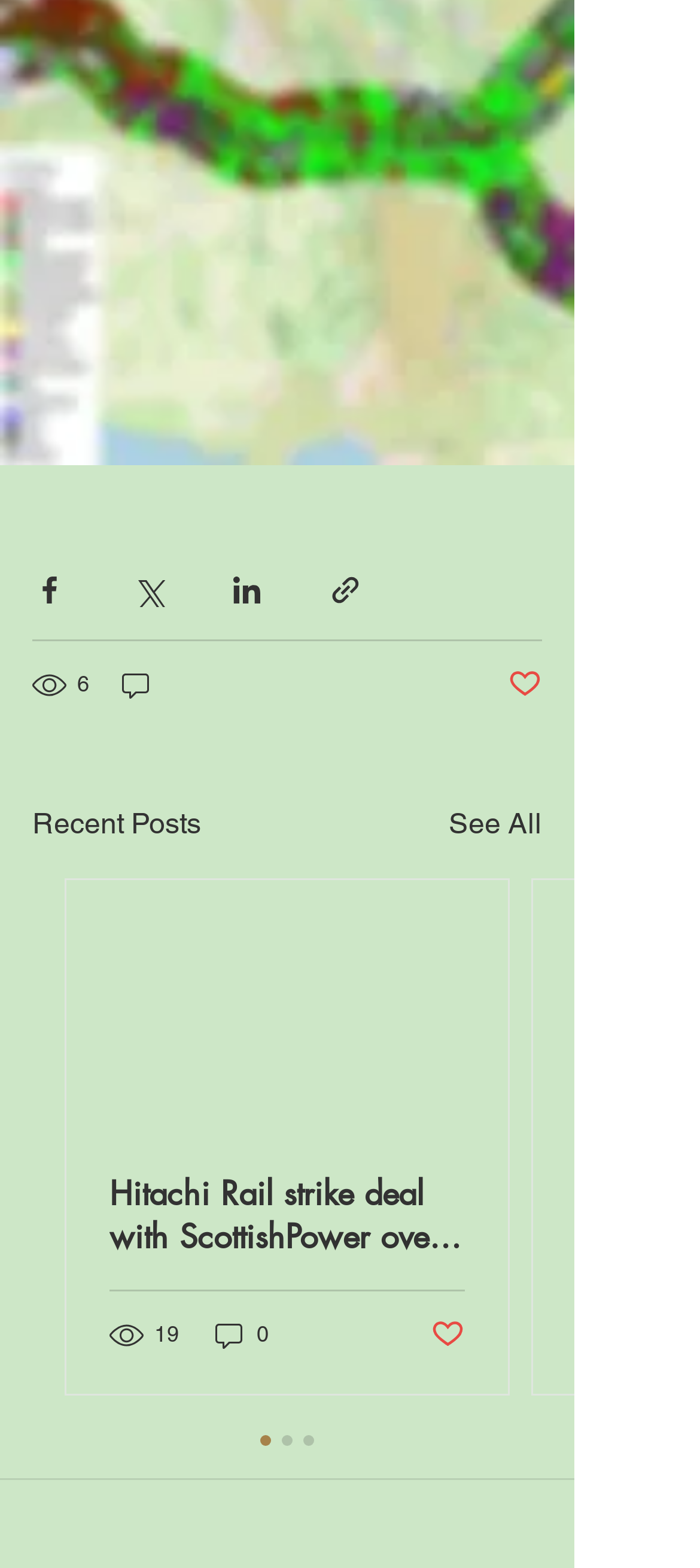Please indicate the bounding box coordinates of the element's region to be clicked to achieve the instruction: "View recent posts". Provide the coordinates as four float numbers between 0 and 1, i.e., [left, top, right, bottom].

[0.046, 0.512, 0.287, 0.539]